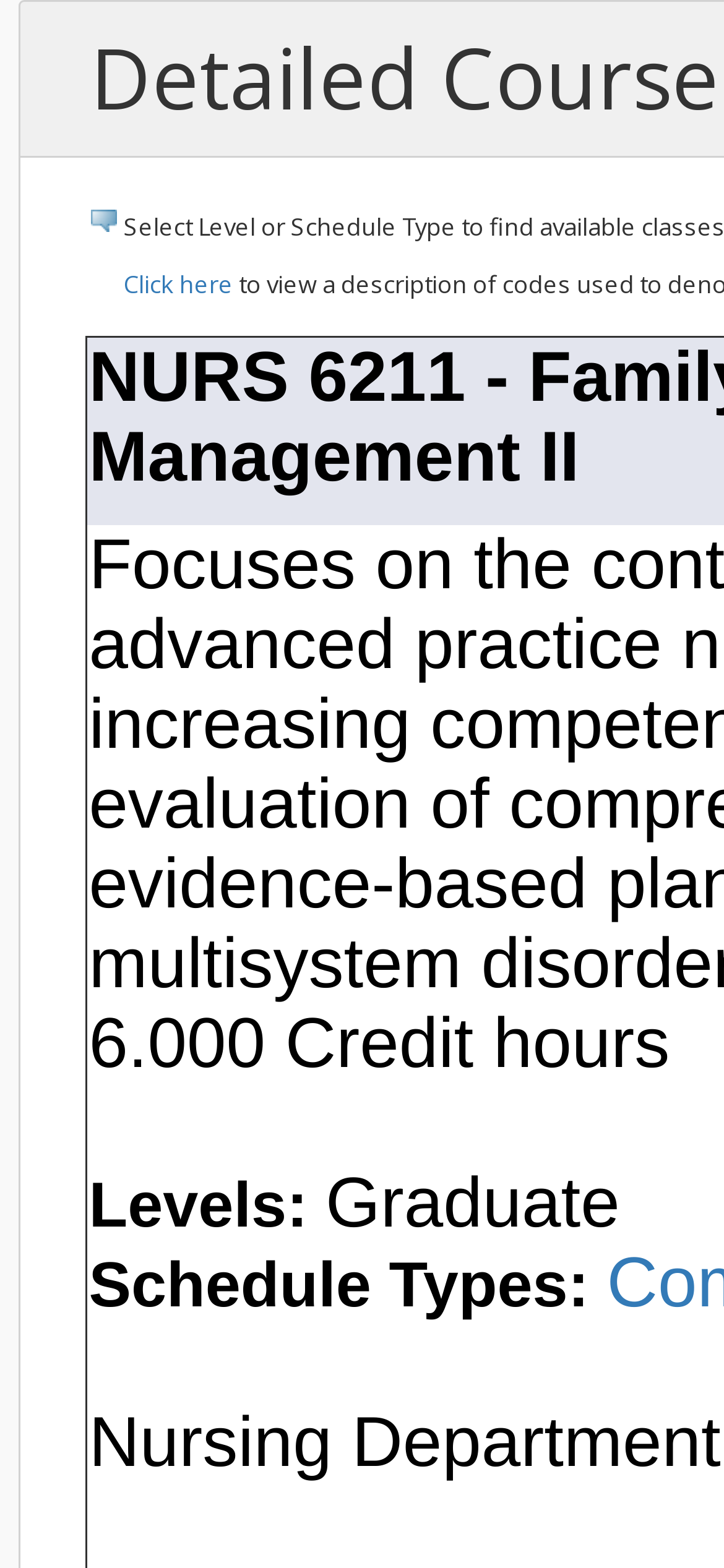Respond with a single word or phrase for the following question: 
What is the purpose of the link 'Click here'?

Unknown